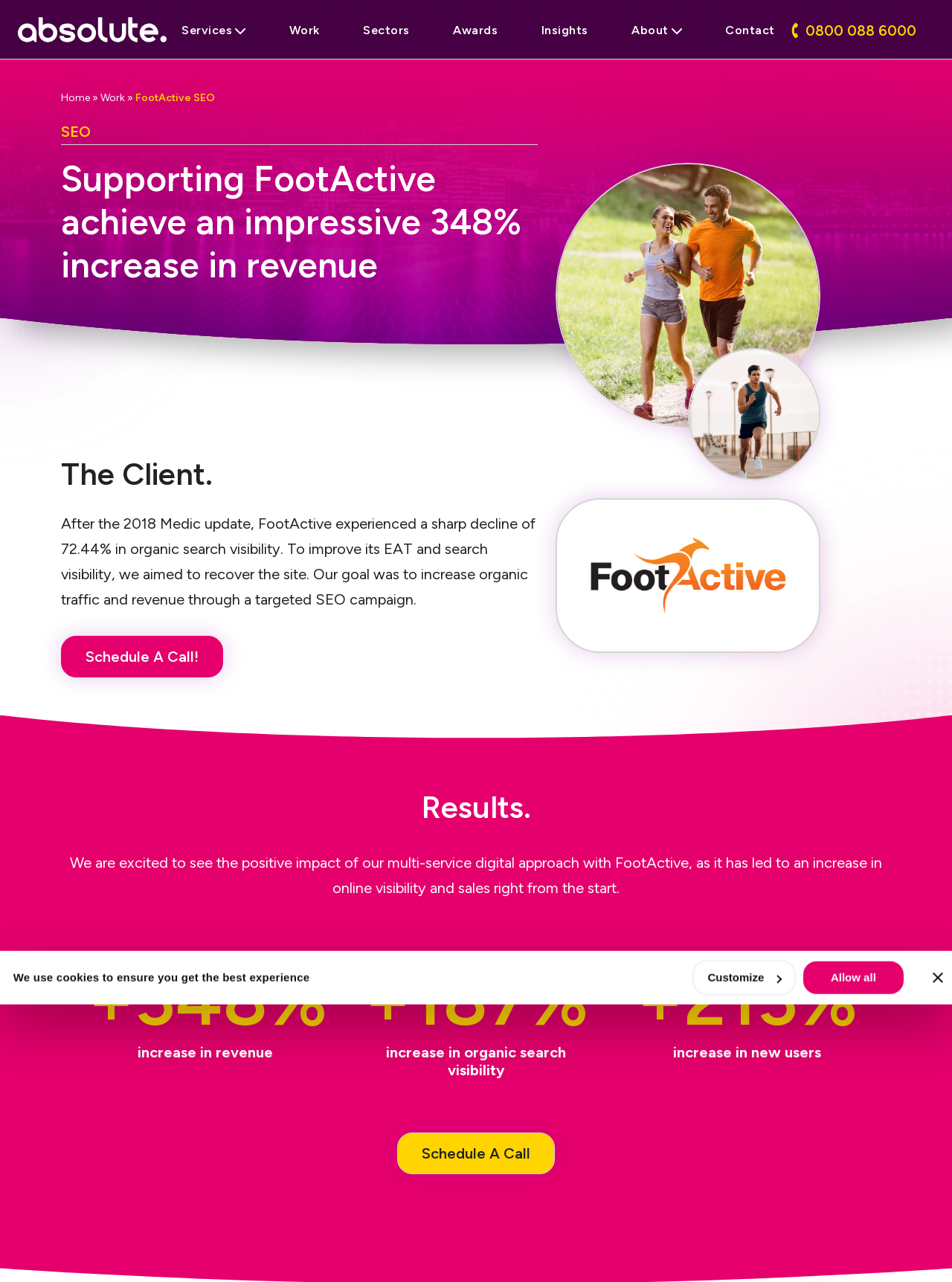Specify the bounding box coordinates (top-left x, top-left y, bottom-right x, bottom-right y) of the UI element in the screenshot that matches this description: Allow all

[0.842, 0.708, 0.951, 0.735]